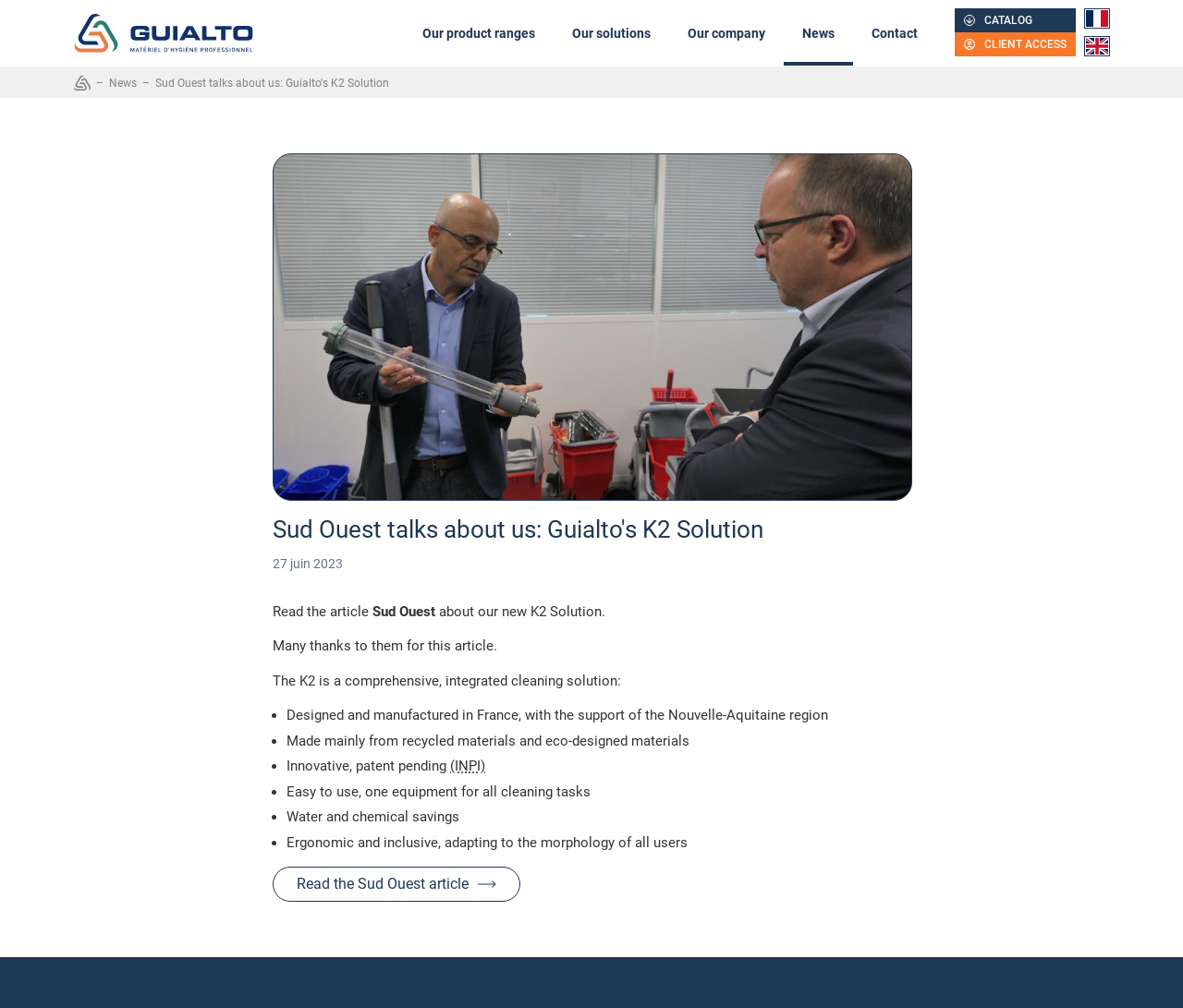Please find the bounding box coordinates of the element's region to be clicked to carry out this instruction: "Learn more about our product ranges".

[0.341, 0.001, 0.468, 0.065]